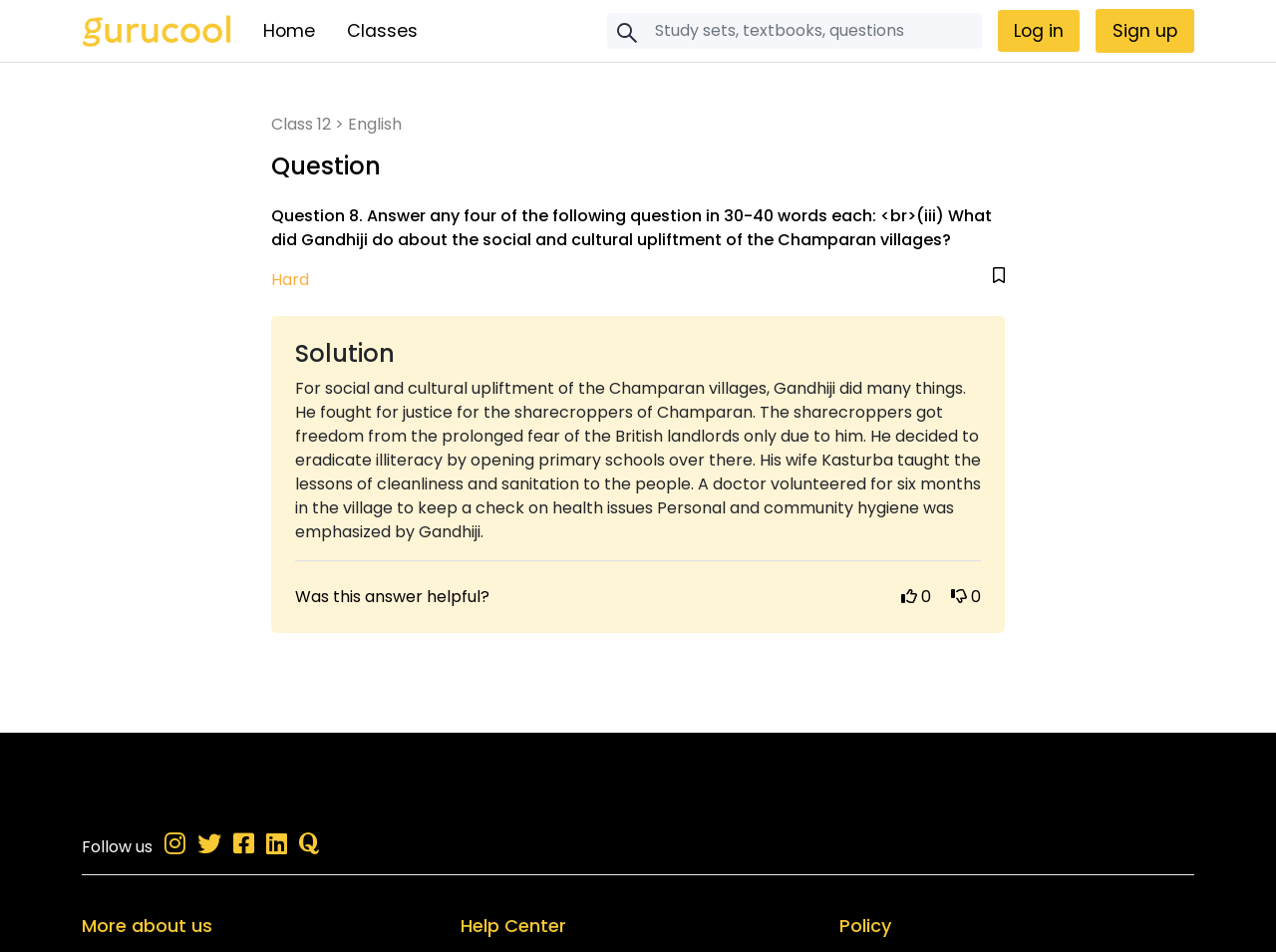Give a one-word or one-phrase response to the question:
What is the category of the question being asked?

Class 12